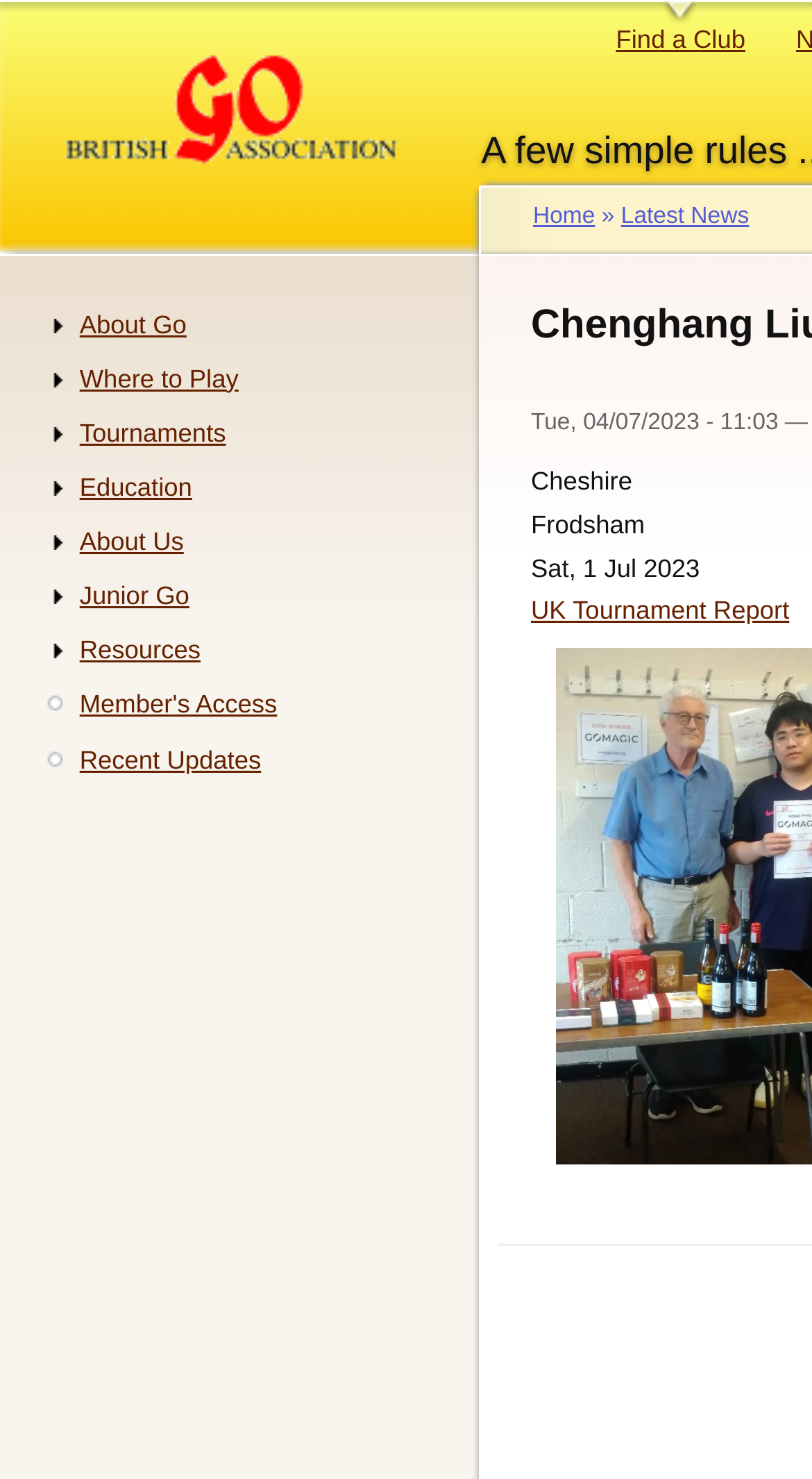What is the date of the UK tournament report?
Please use the image to deliver a detailed and complete answer.

The answer can be found in the section below the time stamp 'Tuesday, 4 July, 2023 - 11:03'. The text 'Sat, 1 Jul 2023' is mentioned as the date of the UK tournament report.